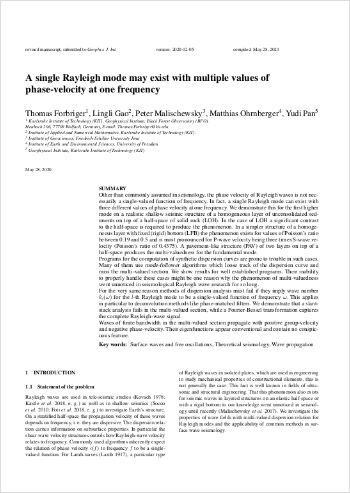Formulate a detailed description of the image content.

The image presents the title and author information from a scientific paper titled "A single Rayleigh mode may exist with multiple values of phase-velocity at one frequency." The paper includes contributions from several researchers: Thomas Forbriger, Lingli Gao, Peter Malischewsky, Matthias Ohrnberger, and Yudi Pan, representing institutions such as the Geophysikalisches Institut and the Institut für Angewandte und Numerische Mathematik at the Karlsruher Institut für Technologie (KIT). The summary notes the paper's focus on the phase velocity of Rayleigh waves and the implications of multivalued phase velocities at a single frequency, challenging common assumptions in seismology. The paper was published on May 28, 2020, in the Geophysical Journal International. The visual layout emphasizes the academic context, featuring institutional affiliations, publication details, and highlights the research's significance in the field of geophysics.